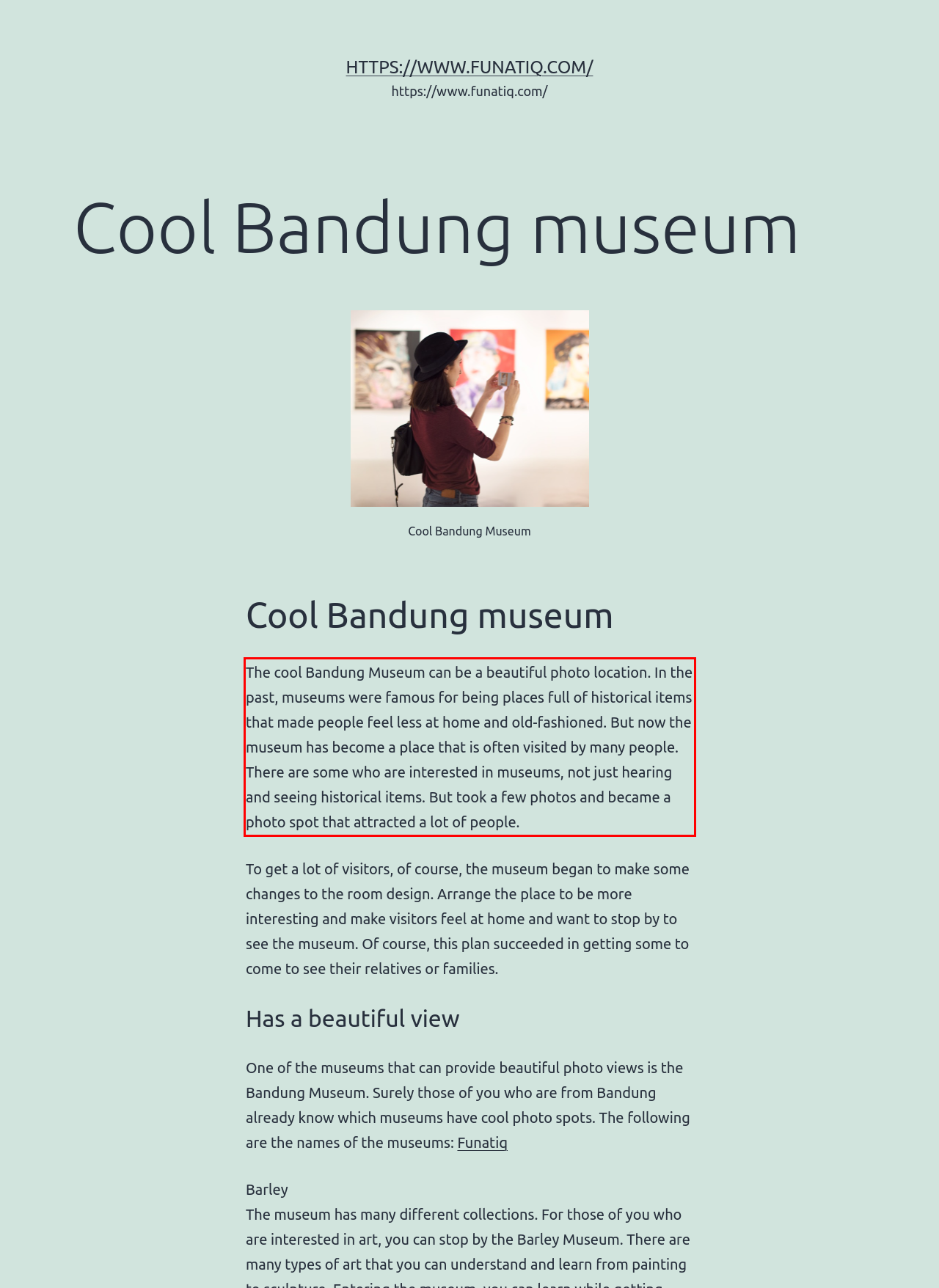You are provided with a screenshot of a webpage that includes a red bounding box. Extract and generate the text content found within the red bounding box.

The cool Bandung Museum can be a beautiful photo location. In the past, museums were famous for being places full of historical items that made people feel less at home and old-fashioned. But now the museum has become a place that is often visited by many people. There are some who are interested in museums, not just hearing and seeing historical items. But took a few photos and became a photo spot that attracted a lot of people.